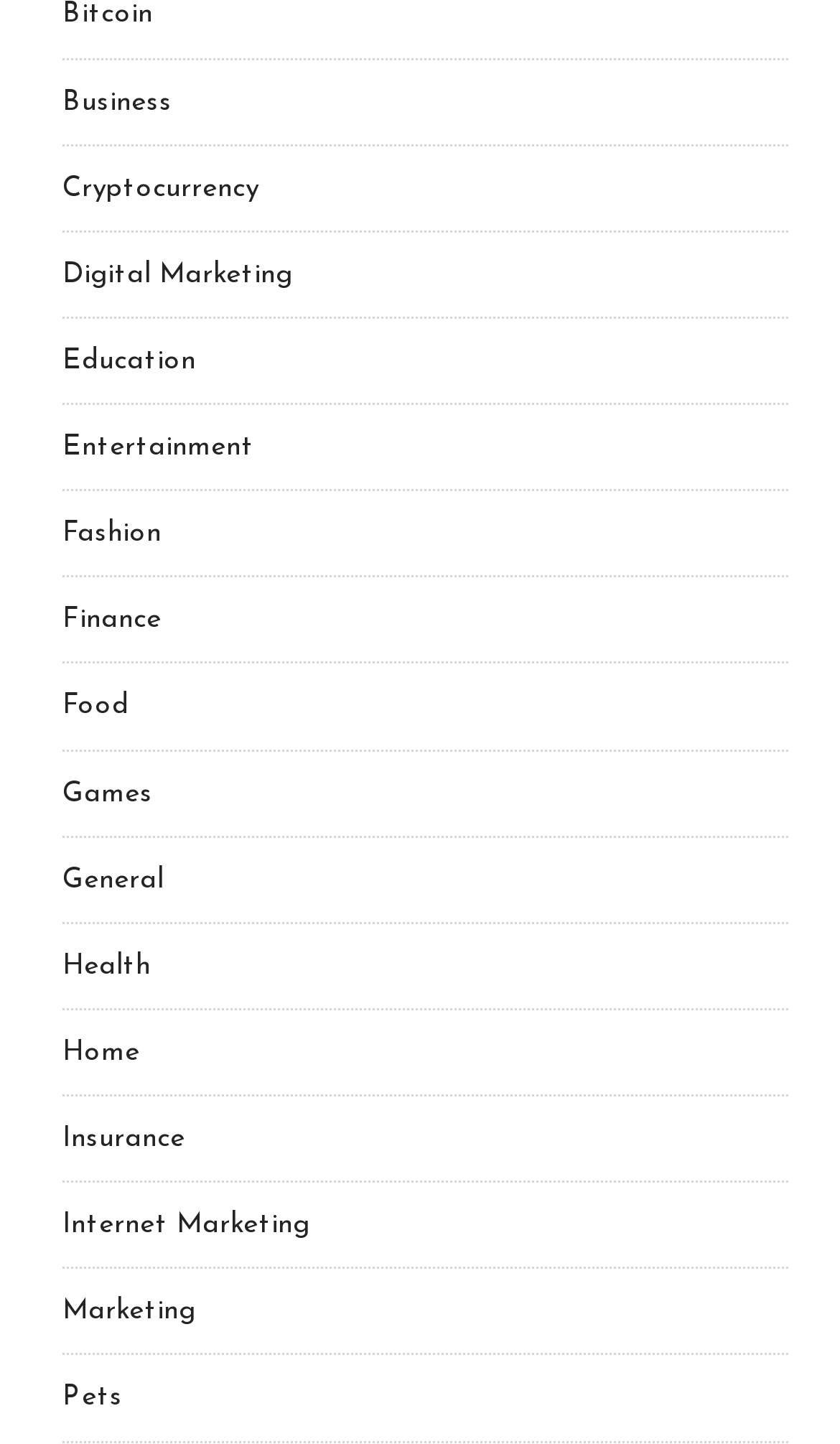Please indicate the bounding box coordinates for the clickable area to complete the following task: "Go to the Health category". The coordinates should be specified as four float numbers between 0 and 1, i.e., [left, top, right, bottom].

[0.074, 0.659, 0.18, 0.678]